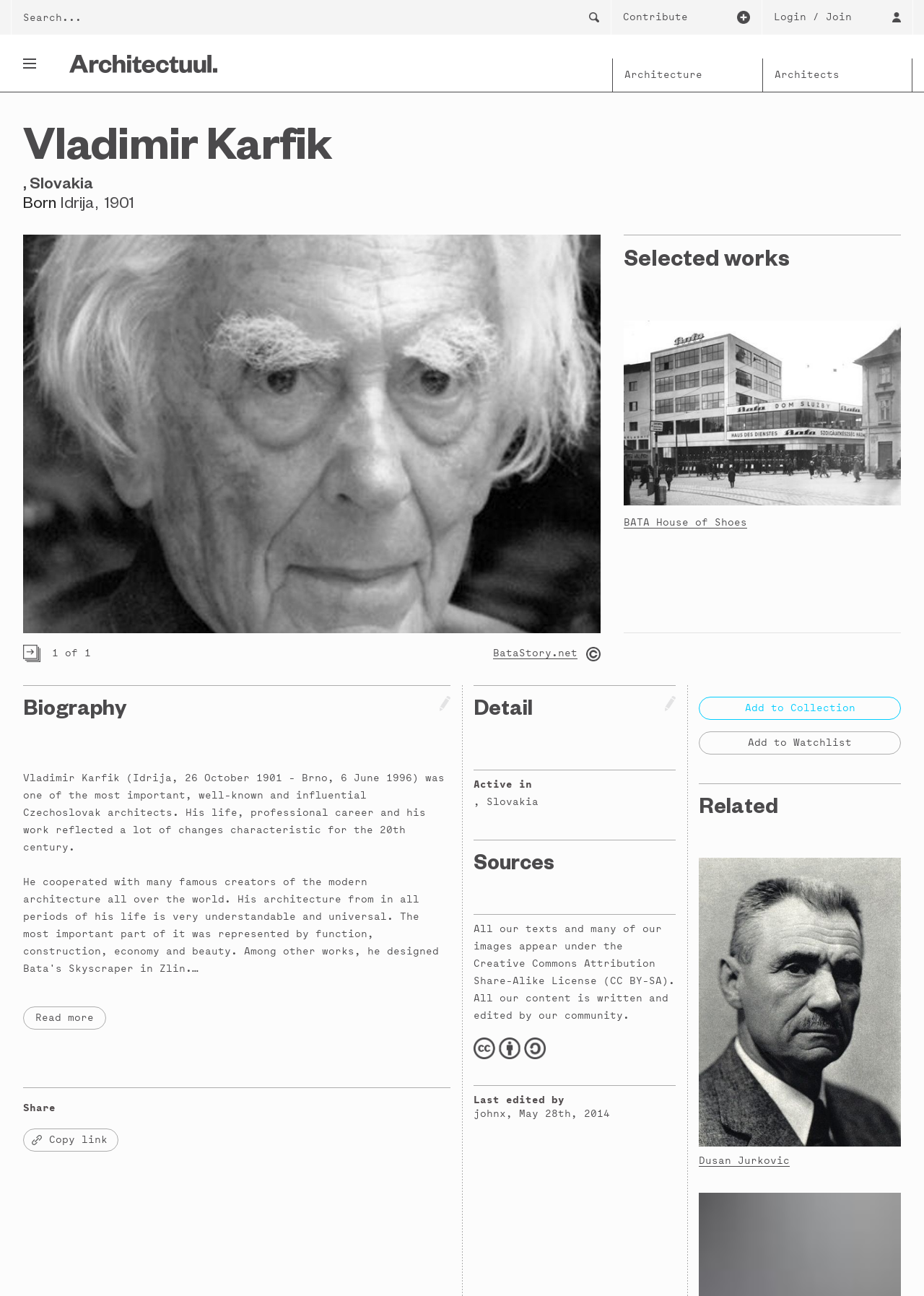Utilize the details in the image to give a detailed response to the question: Where was Vladimir Karfik born?

The webpage mentions that Vladimir Karfik was born in Idrija, Slovakia, which is stated in the text ', Slovakia' following his name.